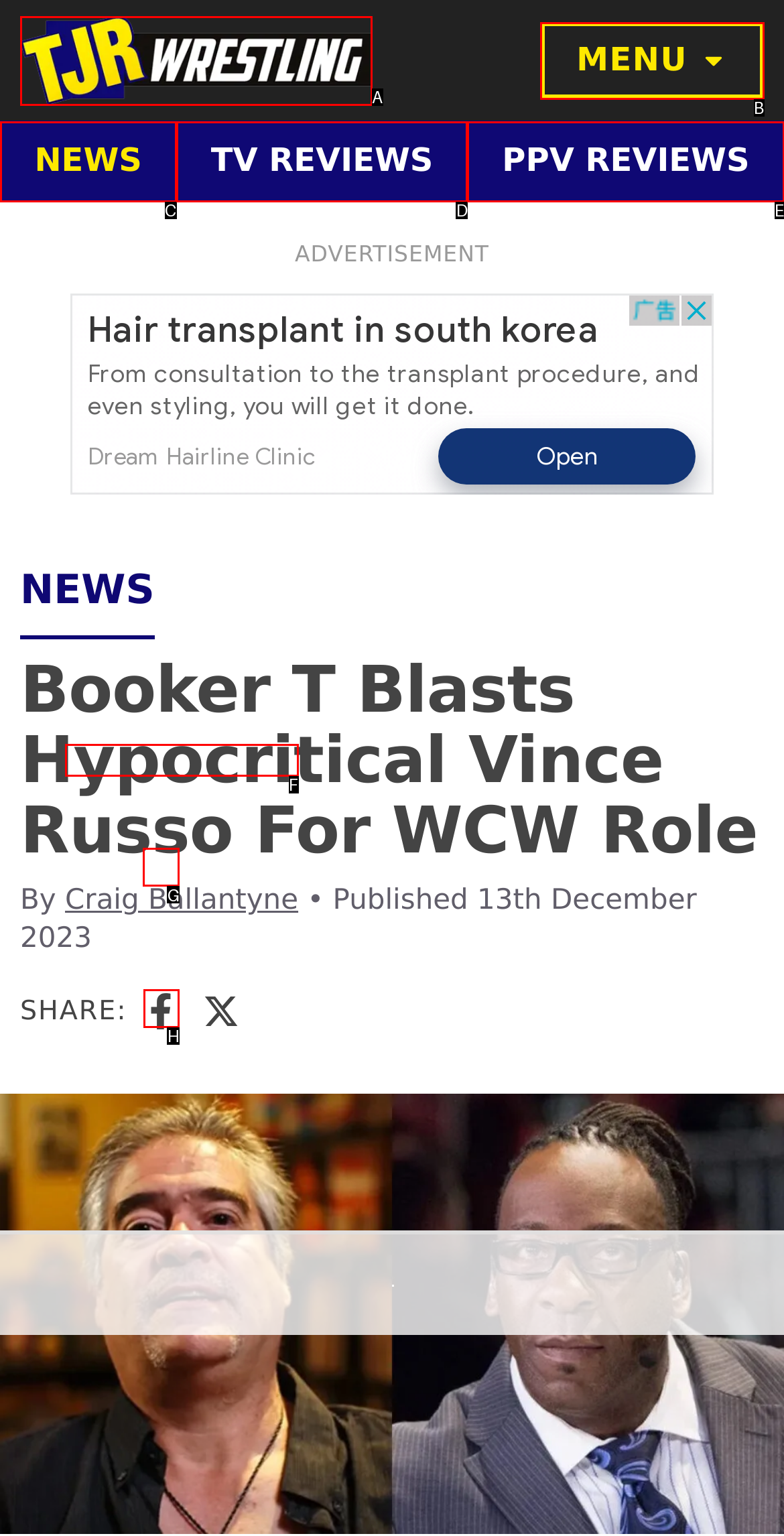Determine which element should be clicked for this task: Share the article on Facebook
Answer with the letter of the selected option.

H